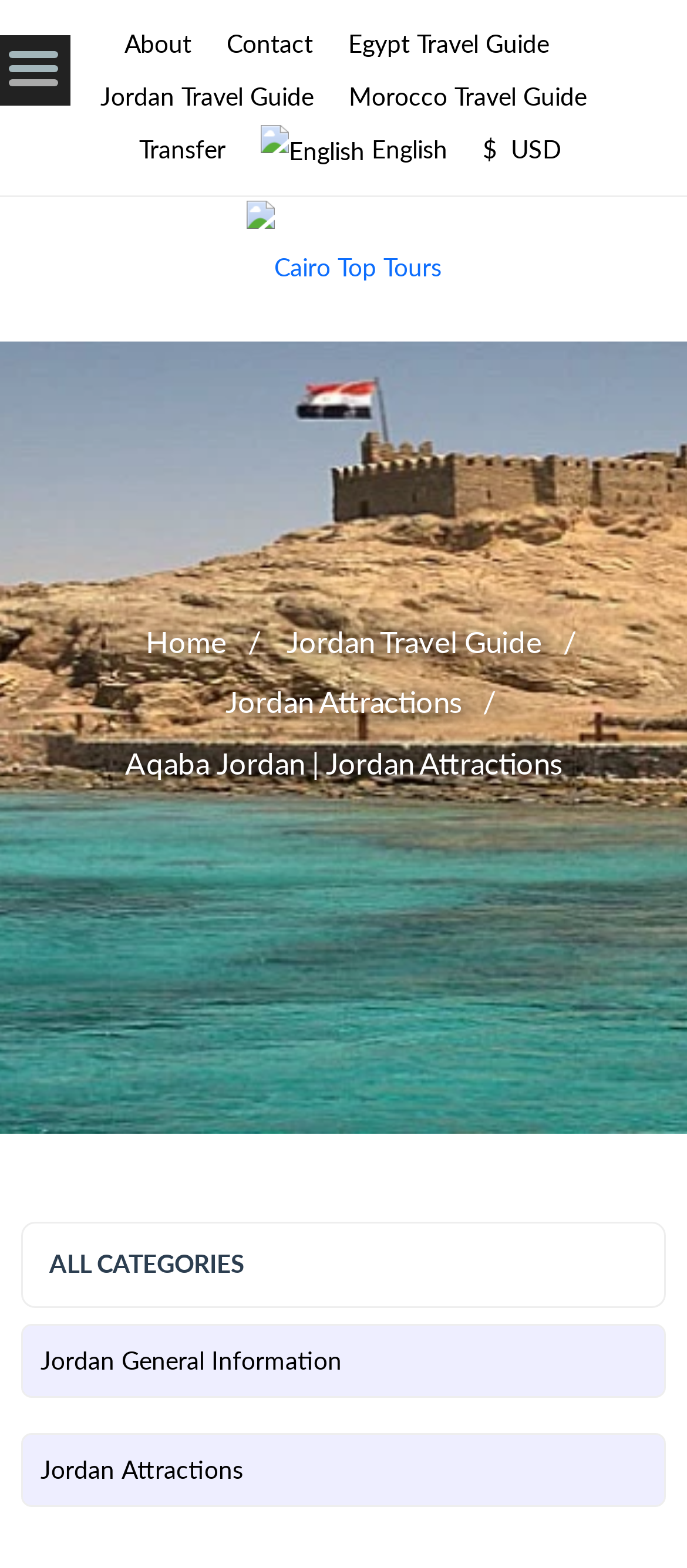What is the language currently selected?
Based on the content of the image, thoroughly explain and answer the question.

The webpage contains a link with the text 'English English' and an image of the English flag, indicating that the language currently selected is English.